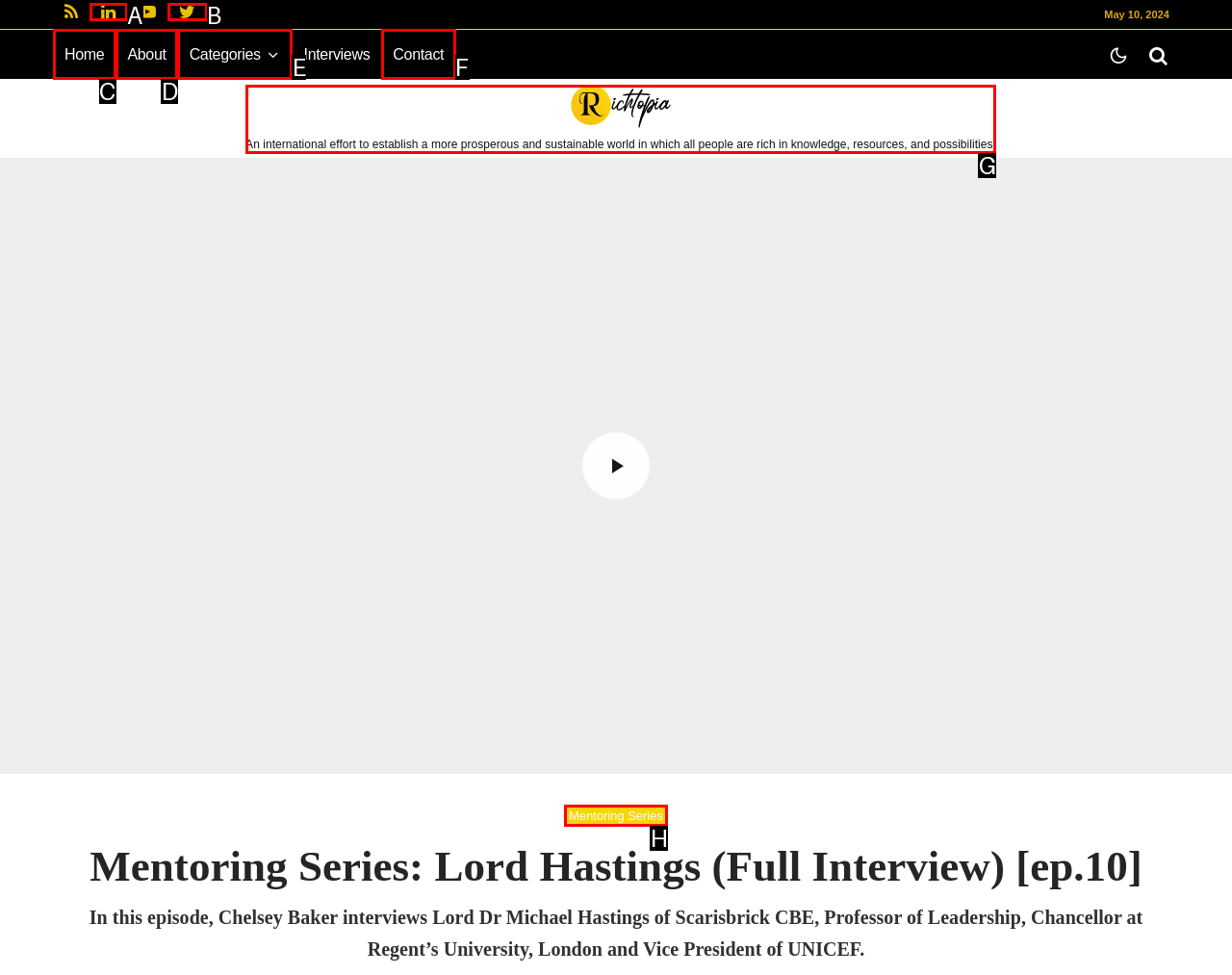Identify the correct letter of the UI element to click for this task: Read about Mentoring Series
Respond with the letter from the listed options.

H